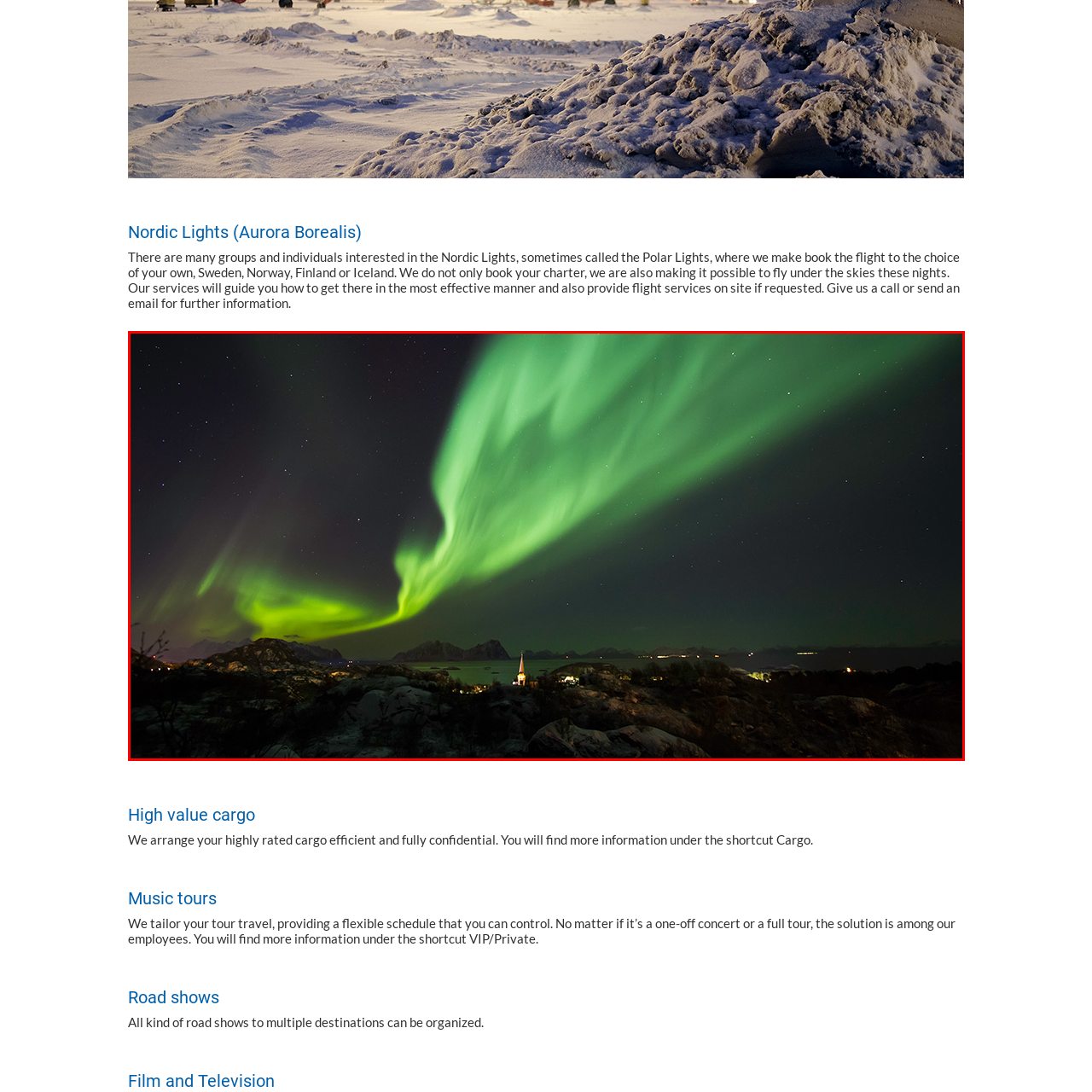Direct your attention to the image marked by the red boundary, In which countries can this phenomenon be witnessed? Provide a single word or phrase in response.

Sweden, Norway, Finland, or Iceland